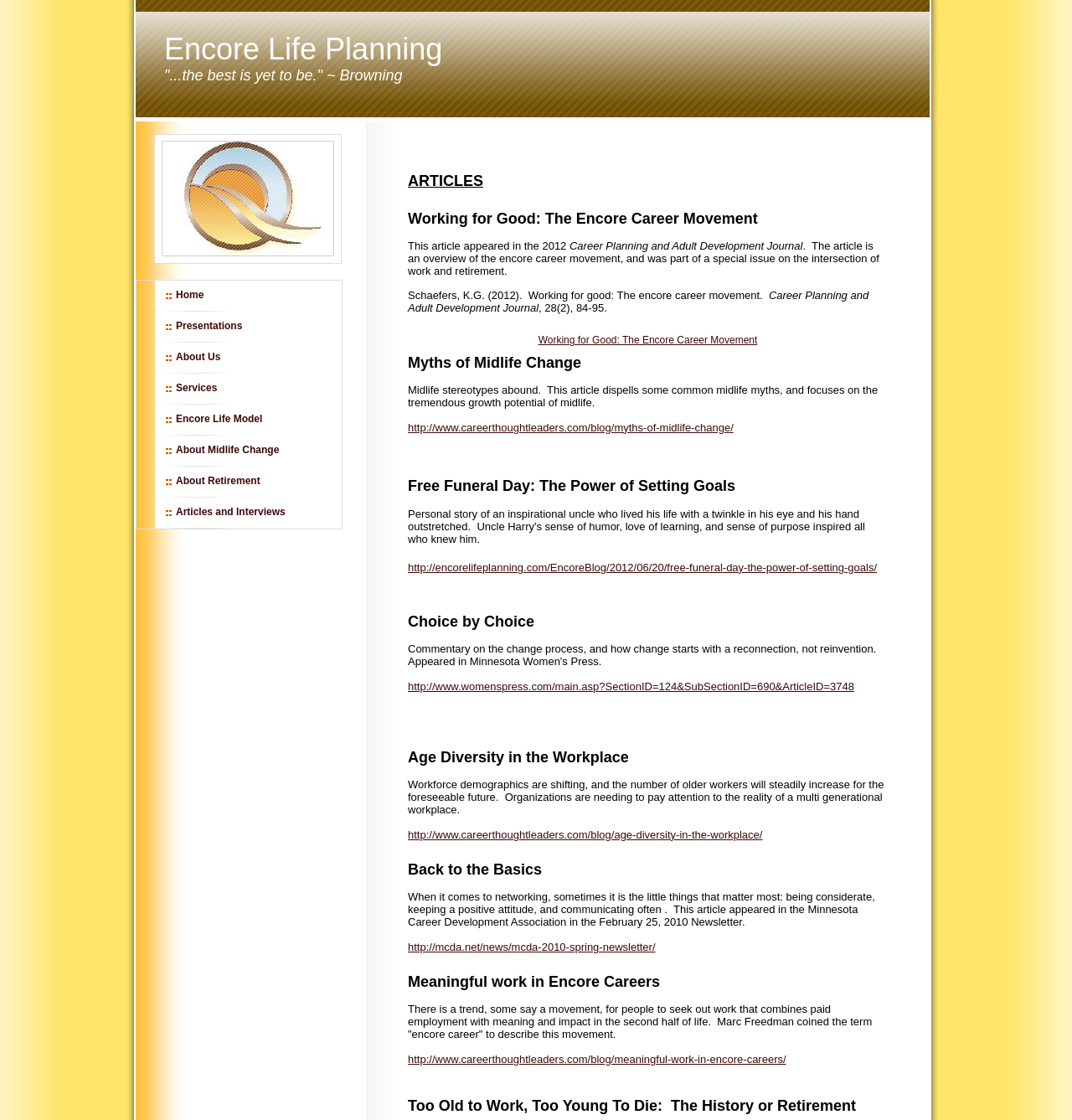Determine which piece of text is the heading of the webpage and provide it.

Encore Life Planning